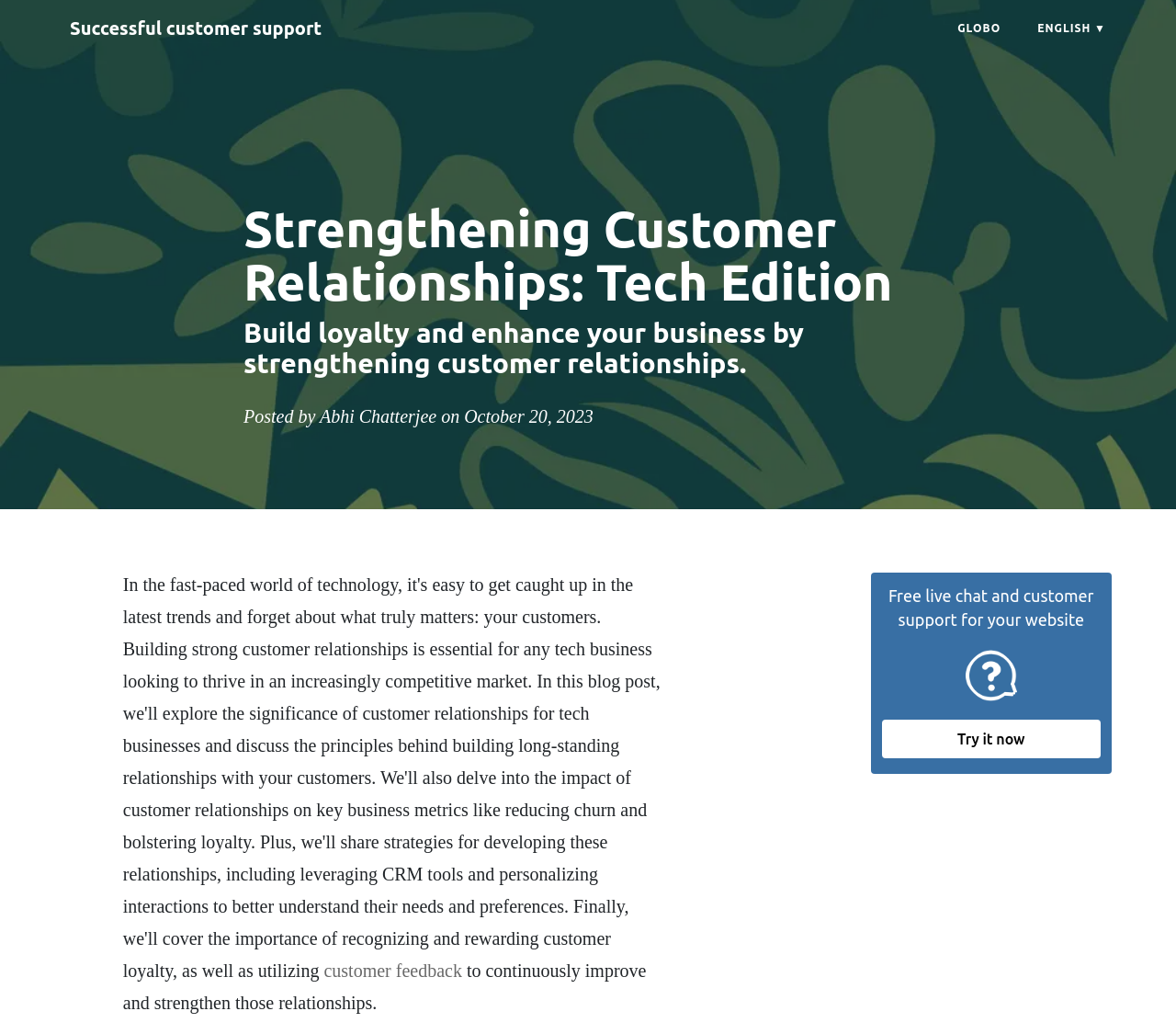Answer succinctly with a single word or phrase:
What is the purpose of the 'Try it now' button?

To try free live chat and customer support